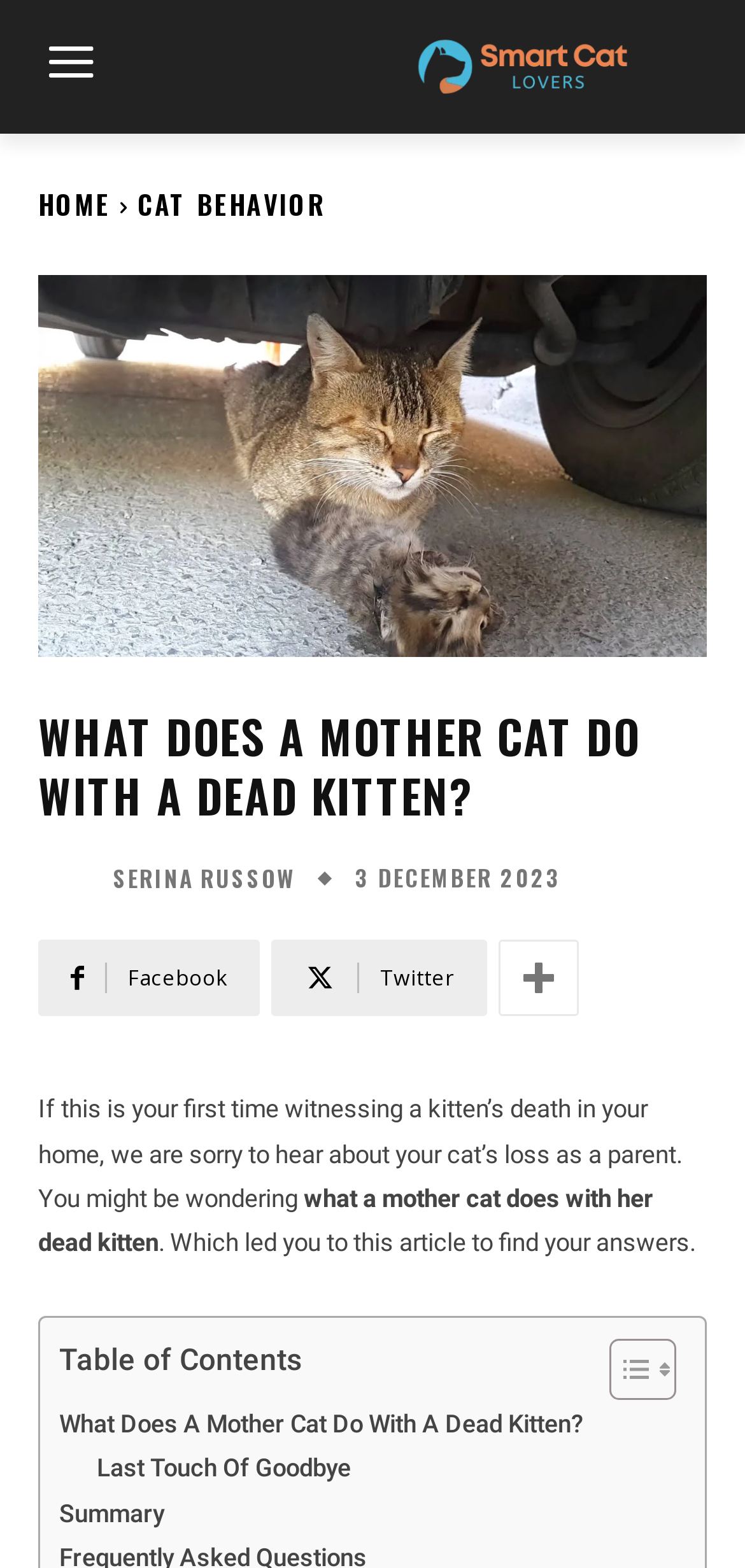For the element described, predict the bounding box coordinates as (top-left x, top-left y, bottom-right x, bottom-right y). All values should be between 0 and 1. Element description: Last Touch Of Goodbye

[0.129, 0.922, 0.471, 0.951]